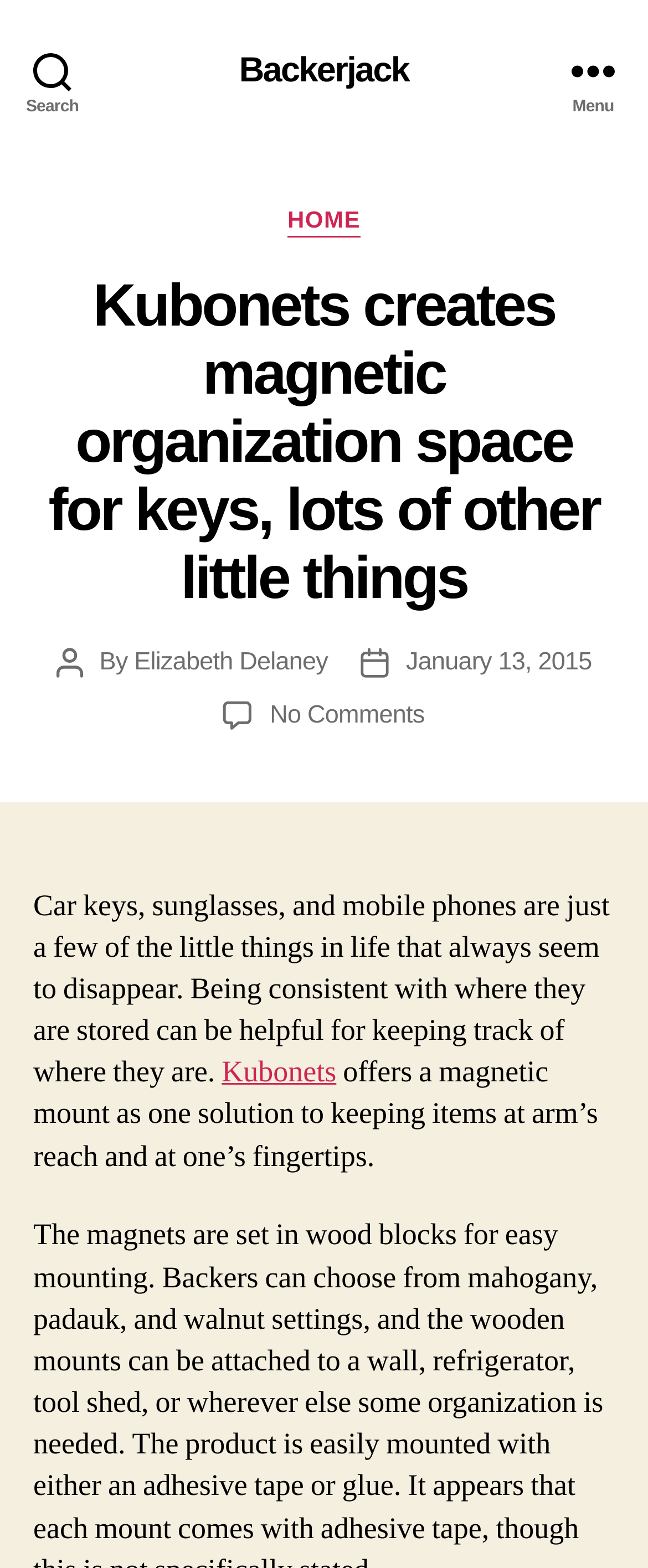Please identify the coordinates of the bounding box for the clickable region that will accomplish this instruction: "Search".

[0.0, 0.0, 0.162, 0.089]